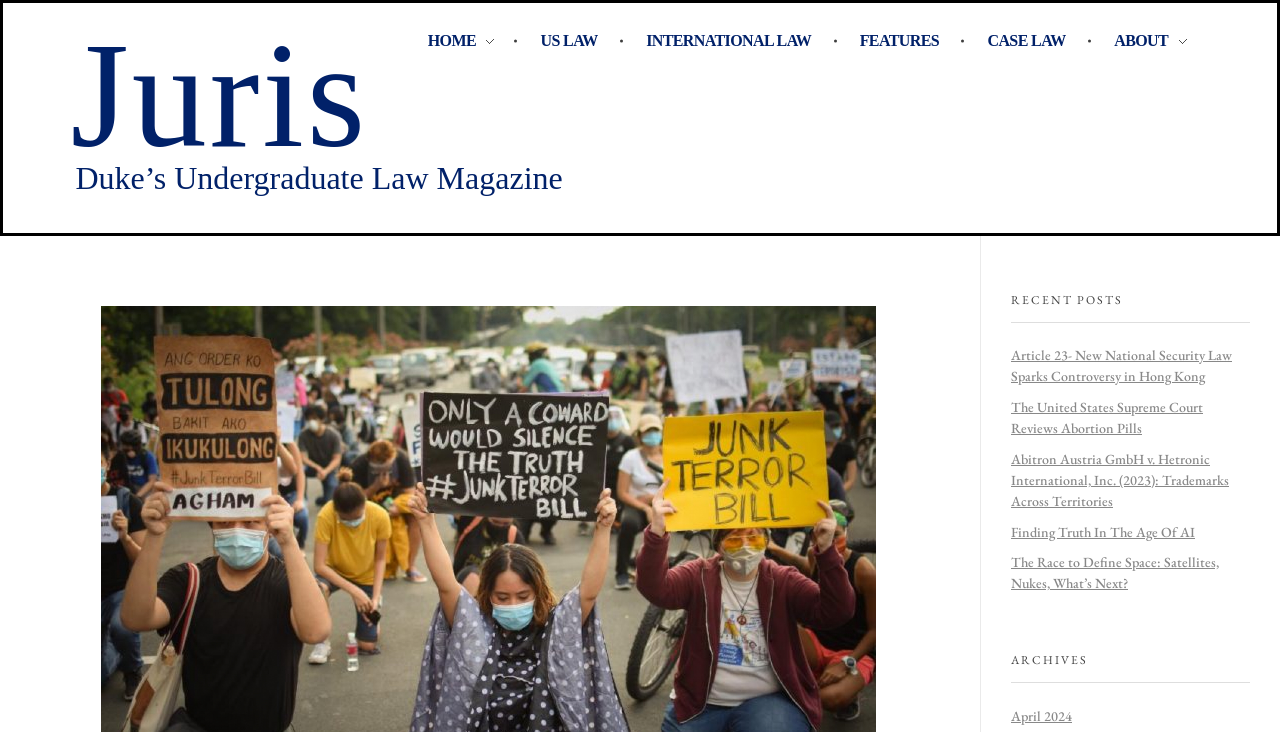Refer to the element description International Law and identify the corresponding bounding box in the screenshot. Format the coordinates as (top-left x, top-left y, bottom-right x, bottom-right y) with values in the range of 0 to 1.

[0.488, 0.038, 0.655, 0.073]